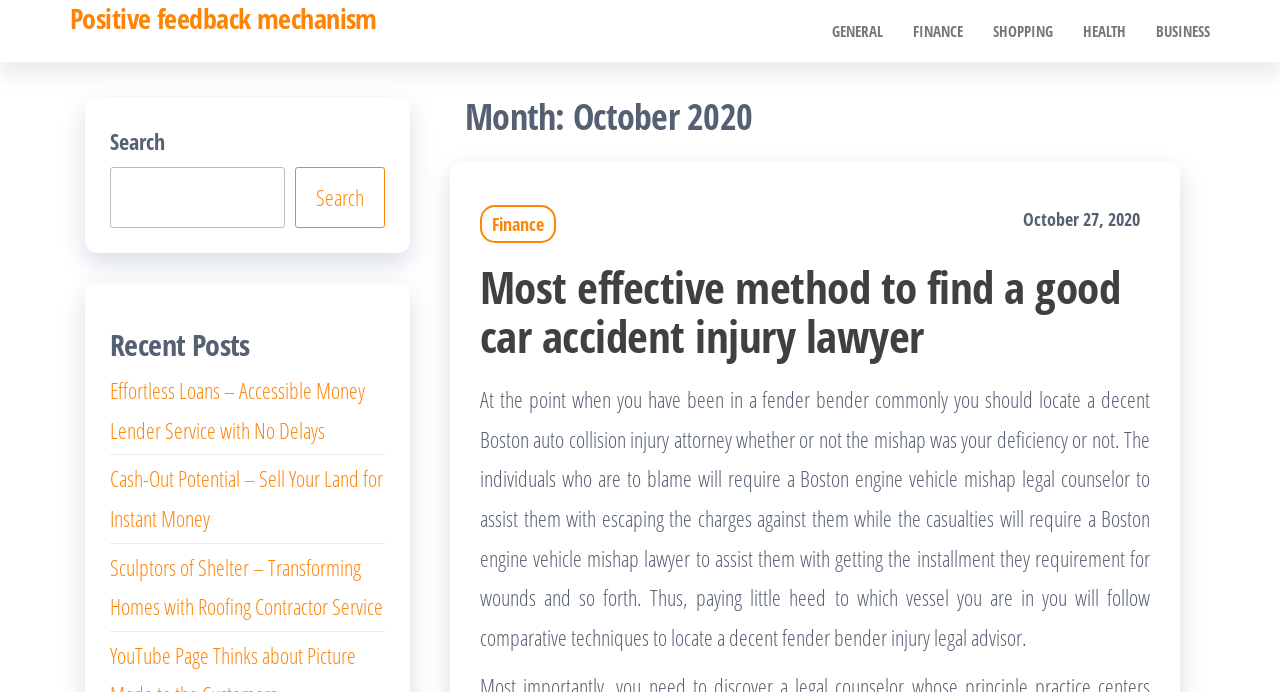Provide a one-word or brief phrase answer to the question:
What is the topic of the article?

Car accident injury lawyer